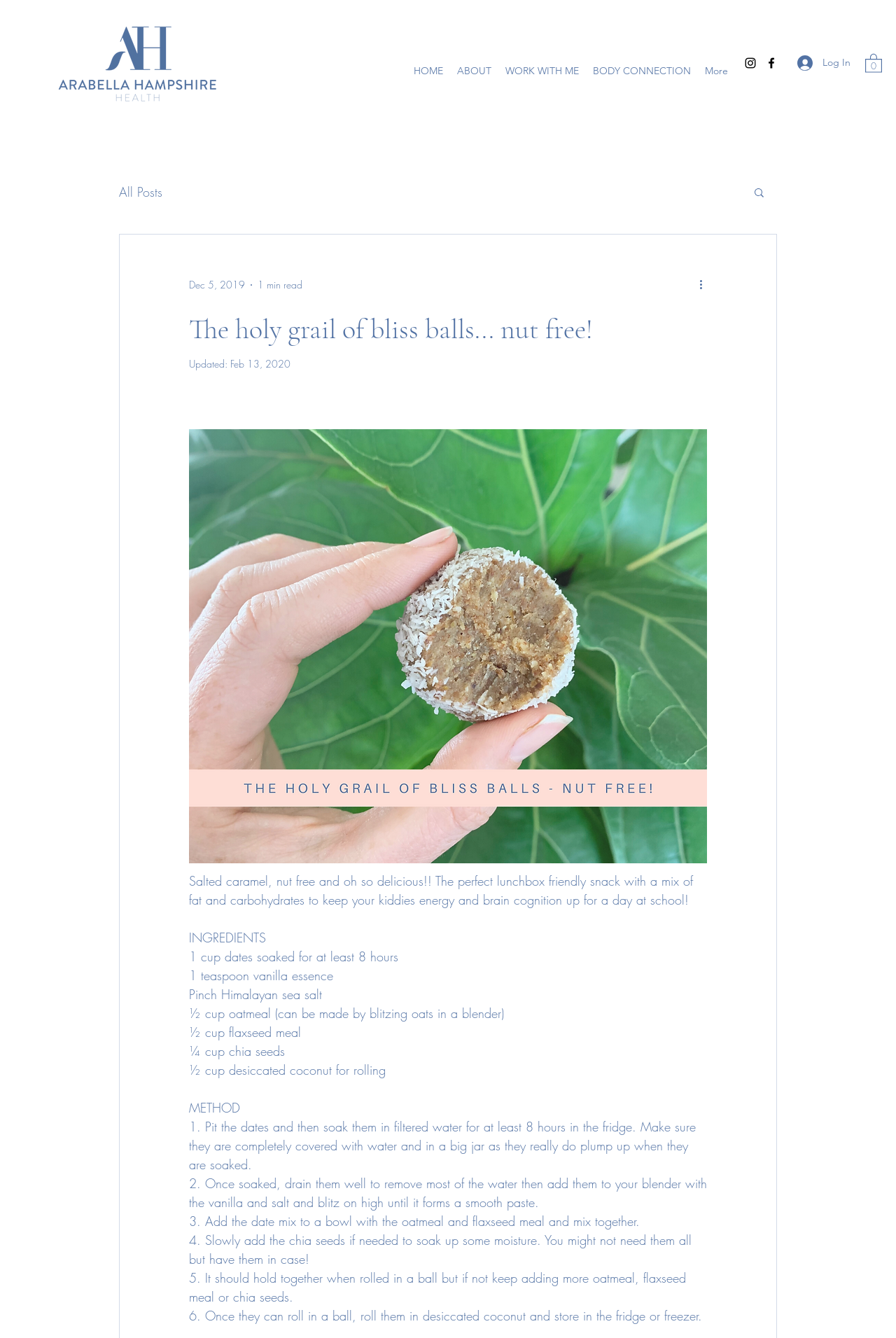What is the first step in the method of making bliss balls?
Please provide a comprehensive answer based on the details in the screenshot.

The first step in the method of making bliss balls is to soak the dates in filtered water for at least 8 hours in the fridge, as mentioned in the webpage.